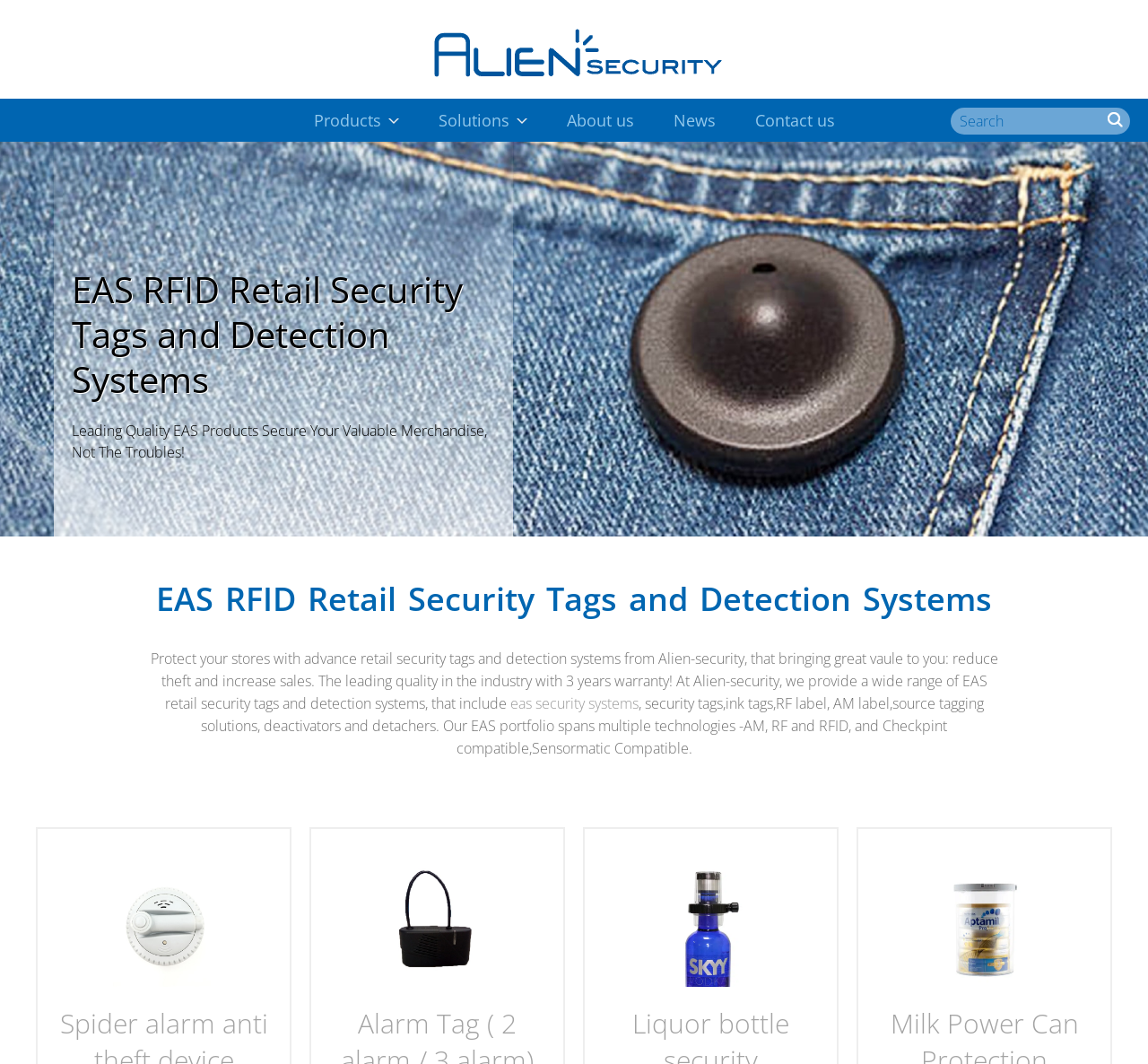Provide the bounding box coordinates, formatted as (top-left x, top-left y, bottom-right x, bottom-right y), with all values being floating point numbers between 0 and 1. Identify the bounding box of the UI element that matches the description: value="Search"

[0.966, 0.101, 0.984, 0.121]